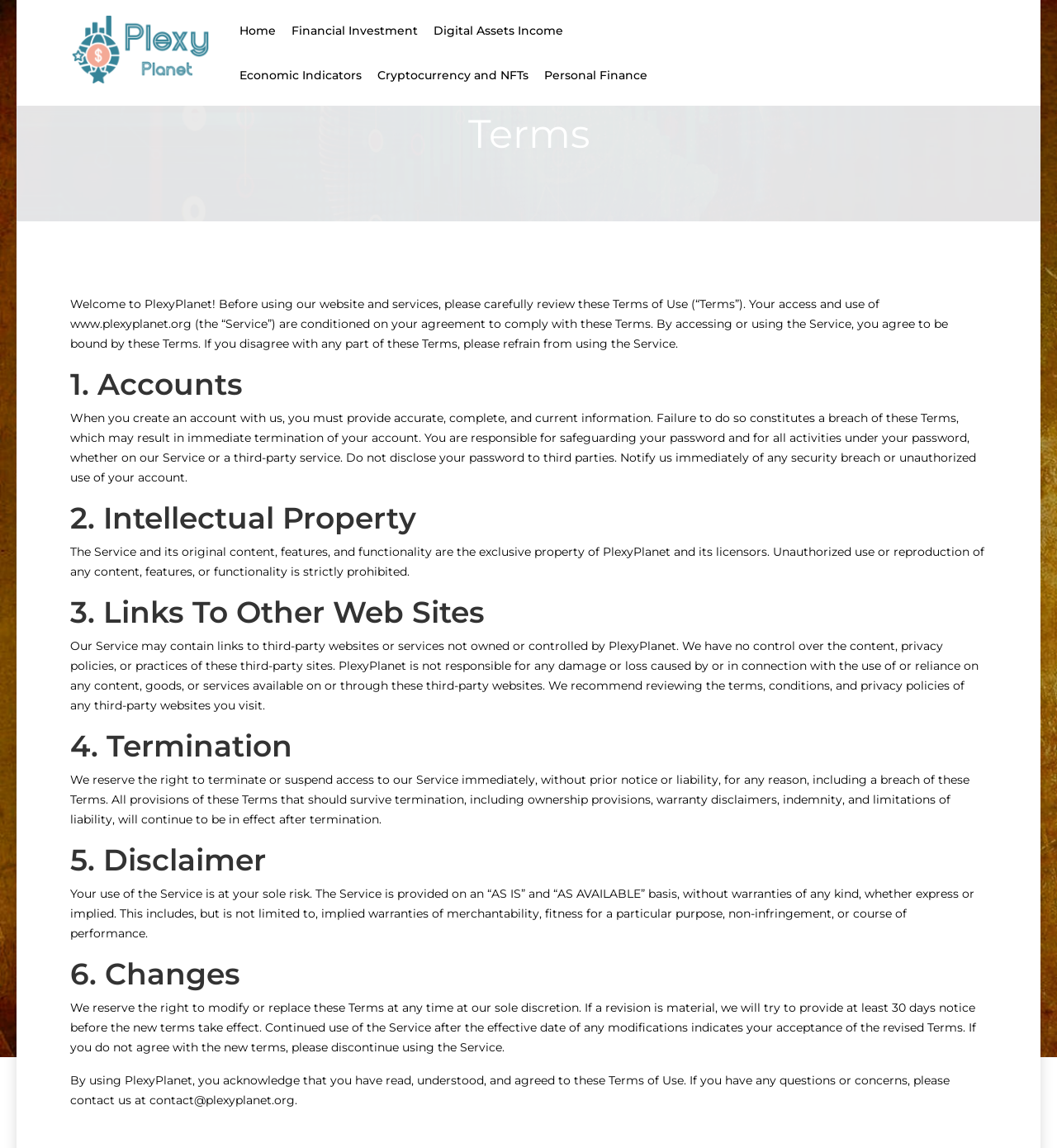What is the name of the website?
Could you answer the question in a detailed manner, providing as much information as possible?

The name of the website can be determined by looking at the logo link at the top left corner of the webpage, which says 'Logo' and has a bounding box of [0.066, 0.007, 0.199, 0.08]. This suggests that the logo is for PlexyPlanet.